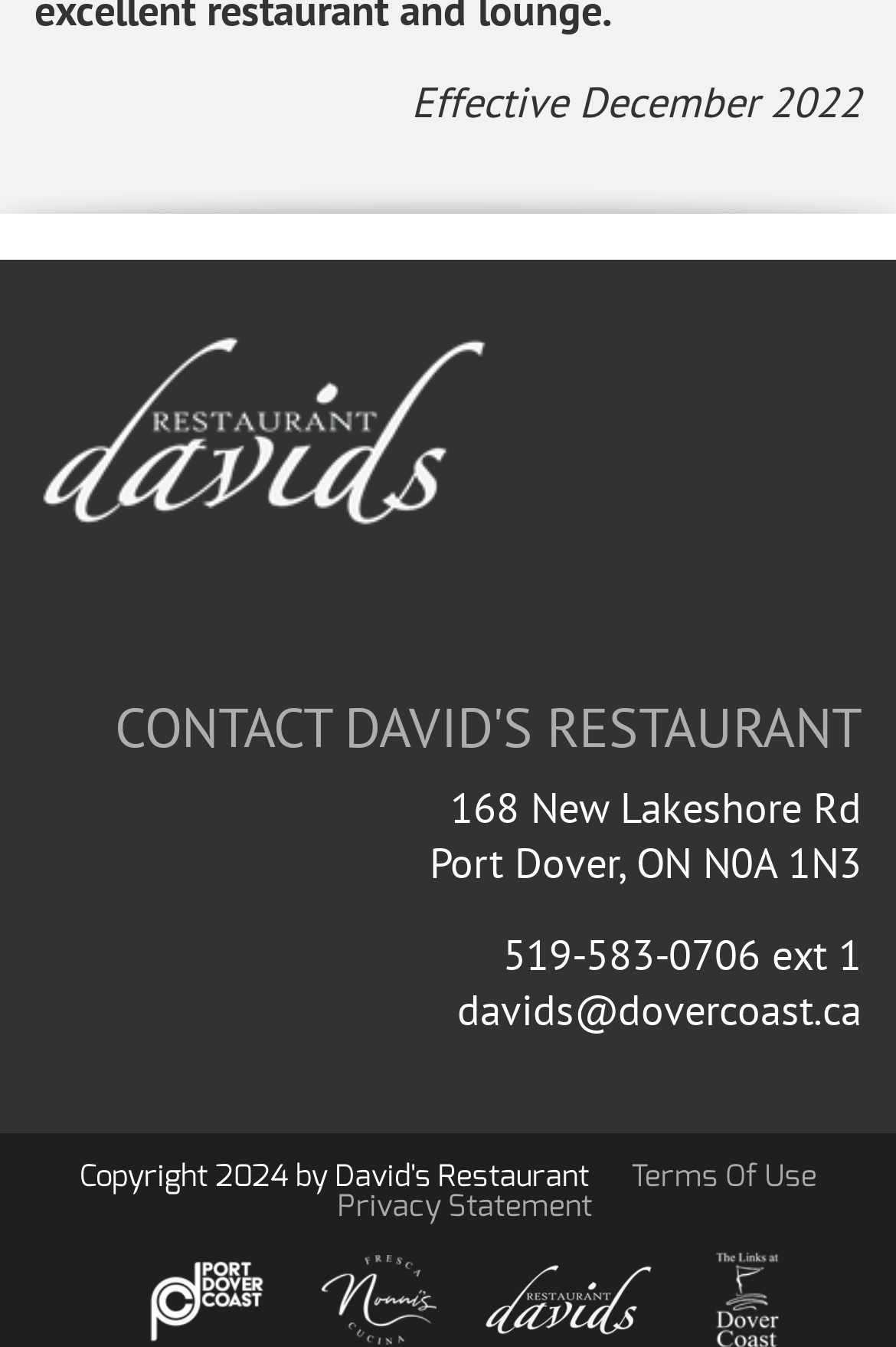What is the name of the restaurant?
Answer the question based on the image using a single word or a brief phrase.

David's Restaurant